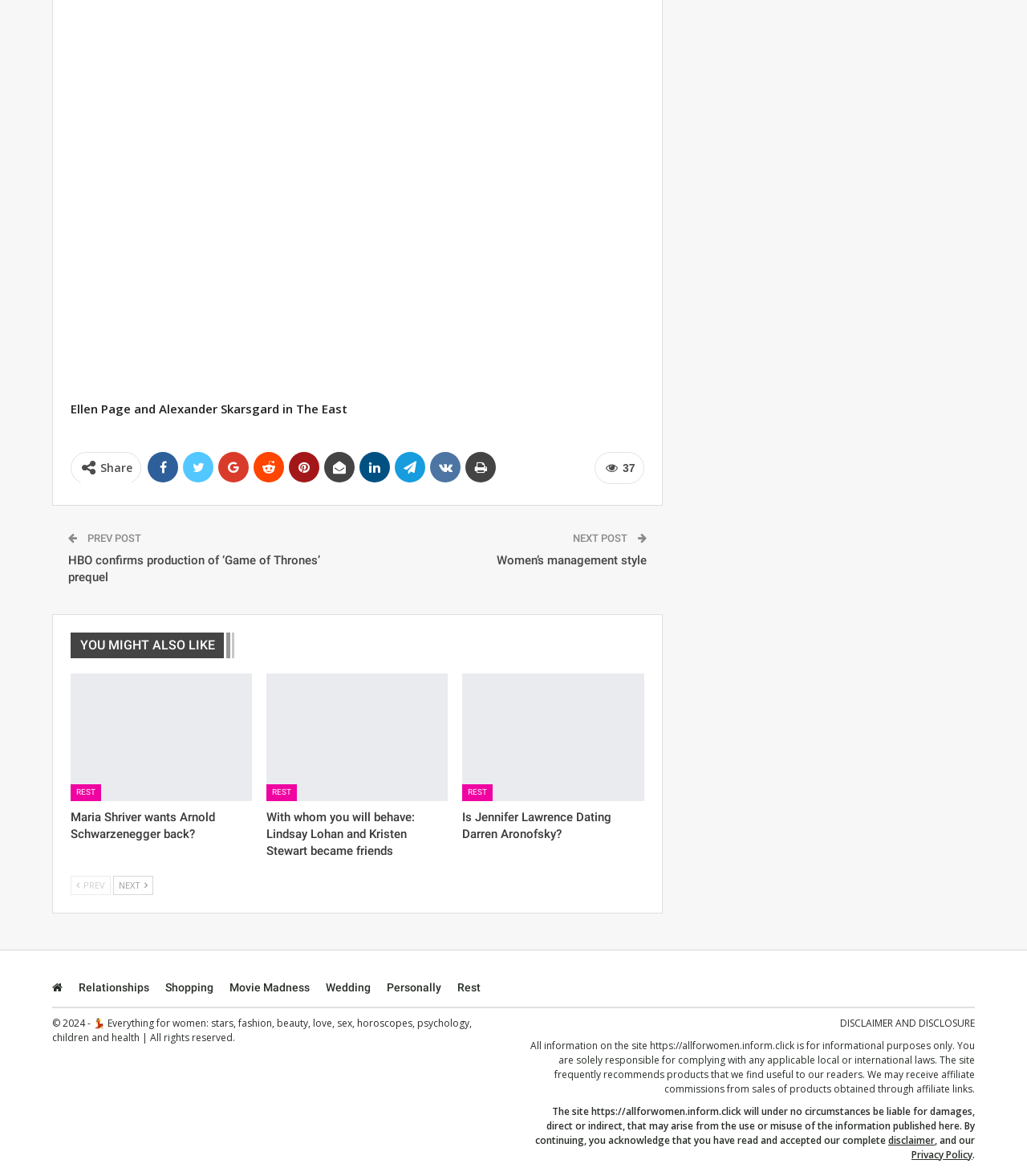What is the category of the article 'HBO confirms production of ‘Game of Thrones’ prequel'?
Based on the screenshot, provide your answer in one word or phrase.

Movie Madness